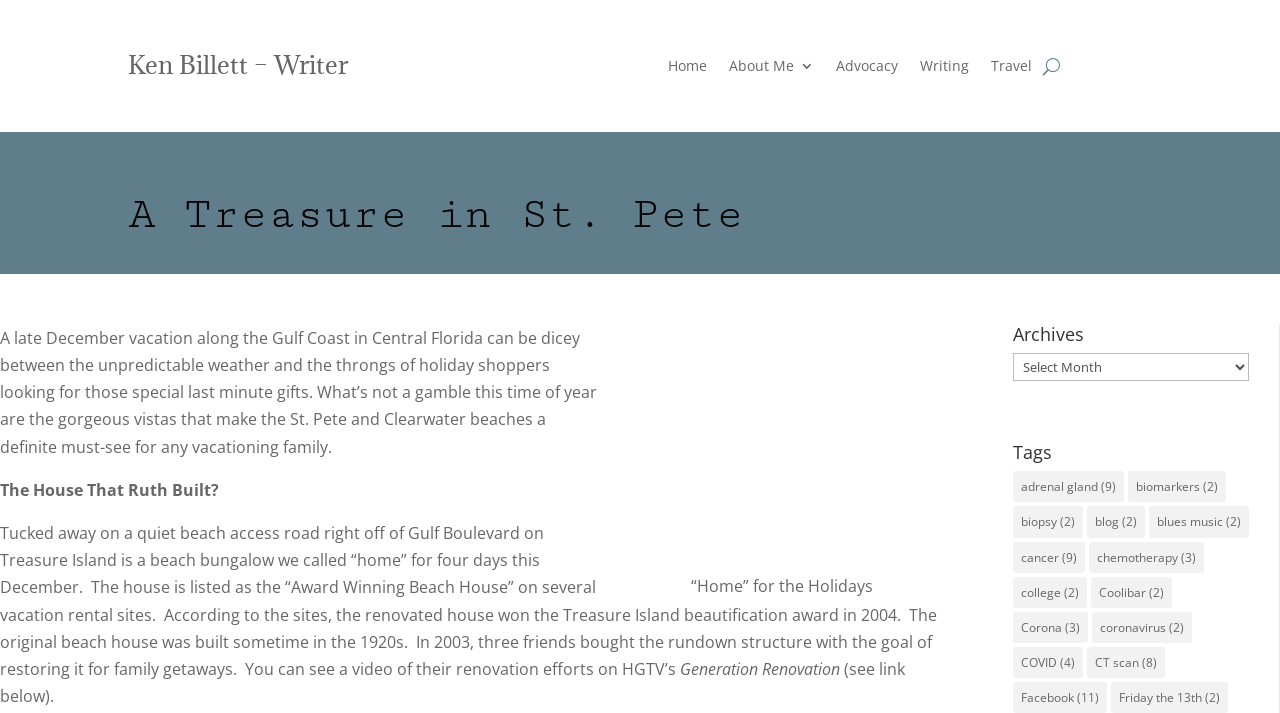Respond with a single word or phrase to the following question:
How many items are tagged with 'adrenal gland'?

9